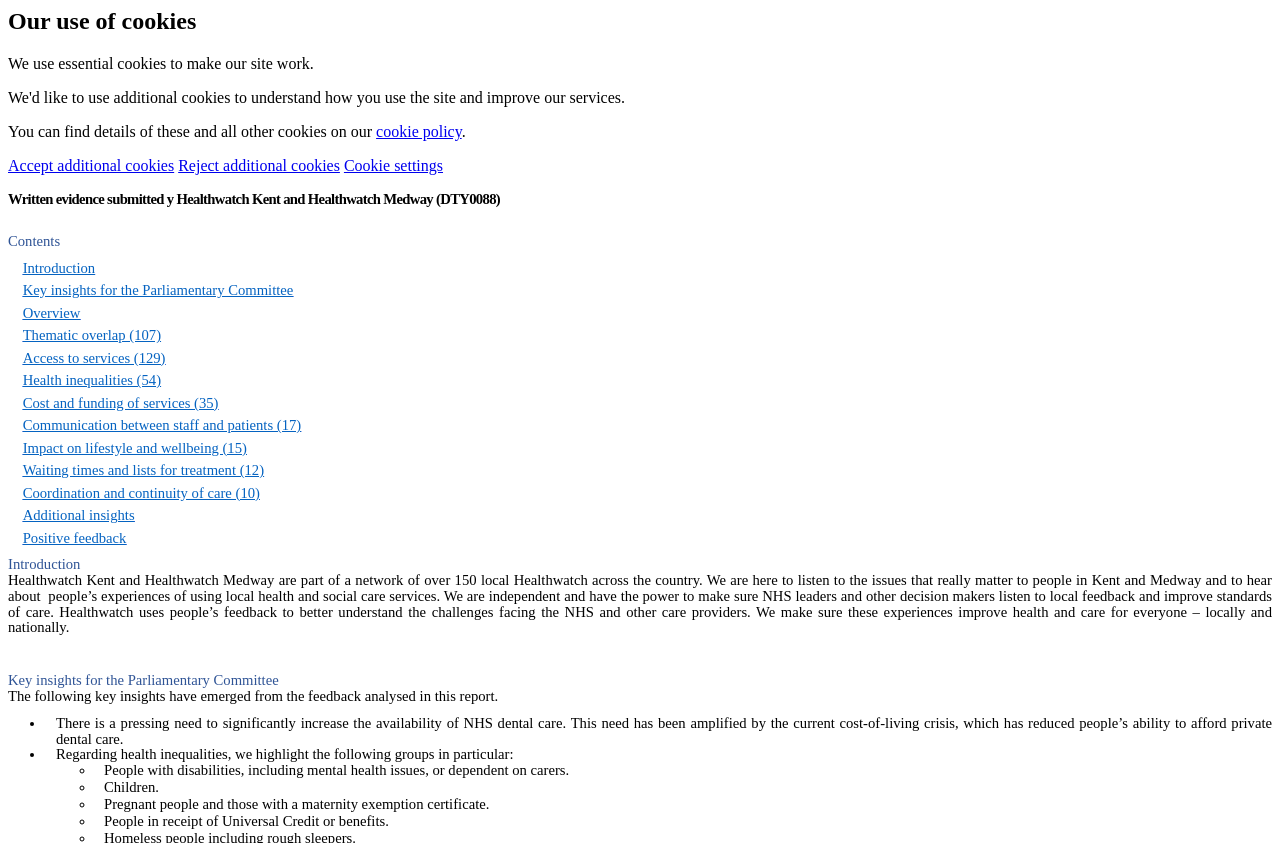Answer the question with a brief word or phrase:
What is the topic of the key insight mentioned in the report?

NHS dental care